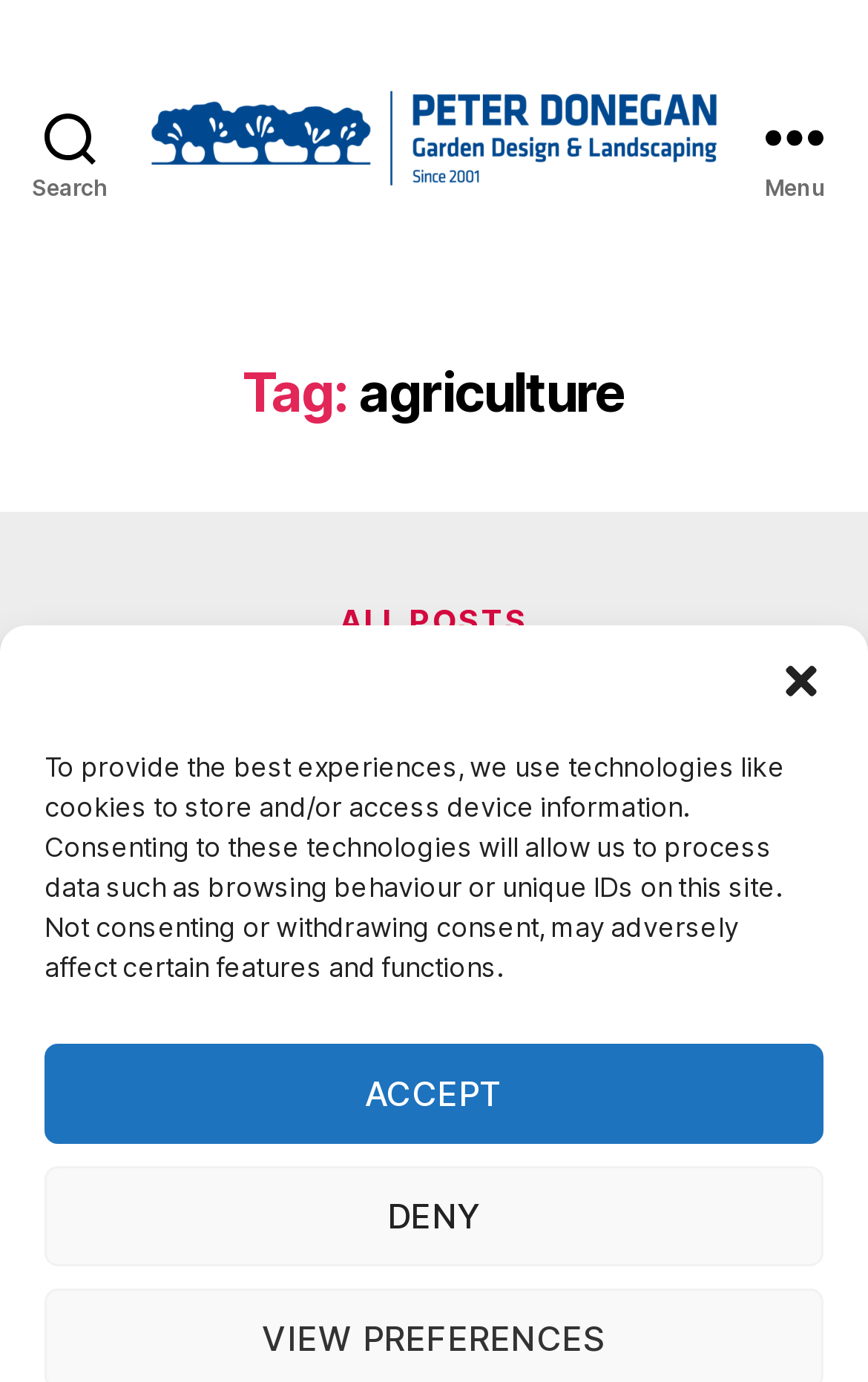What is the name of the website?
Please give a detailed answer to the question using the information shown in the image.

I inferred this answer by looking at the link 'Peter Donegan Garden Design & Landscaping' which is likely the name of the website.